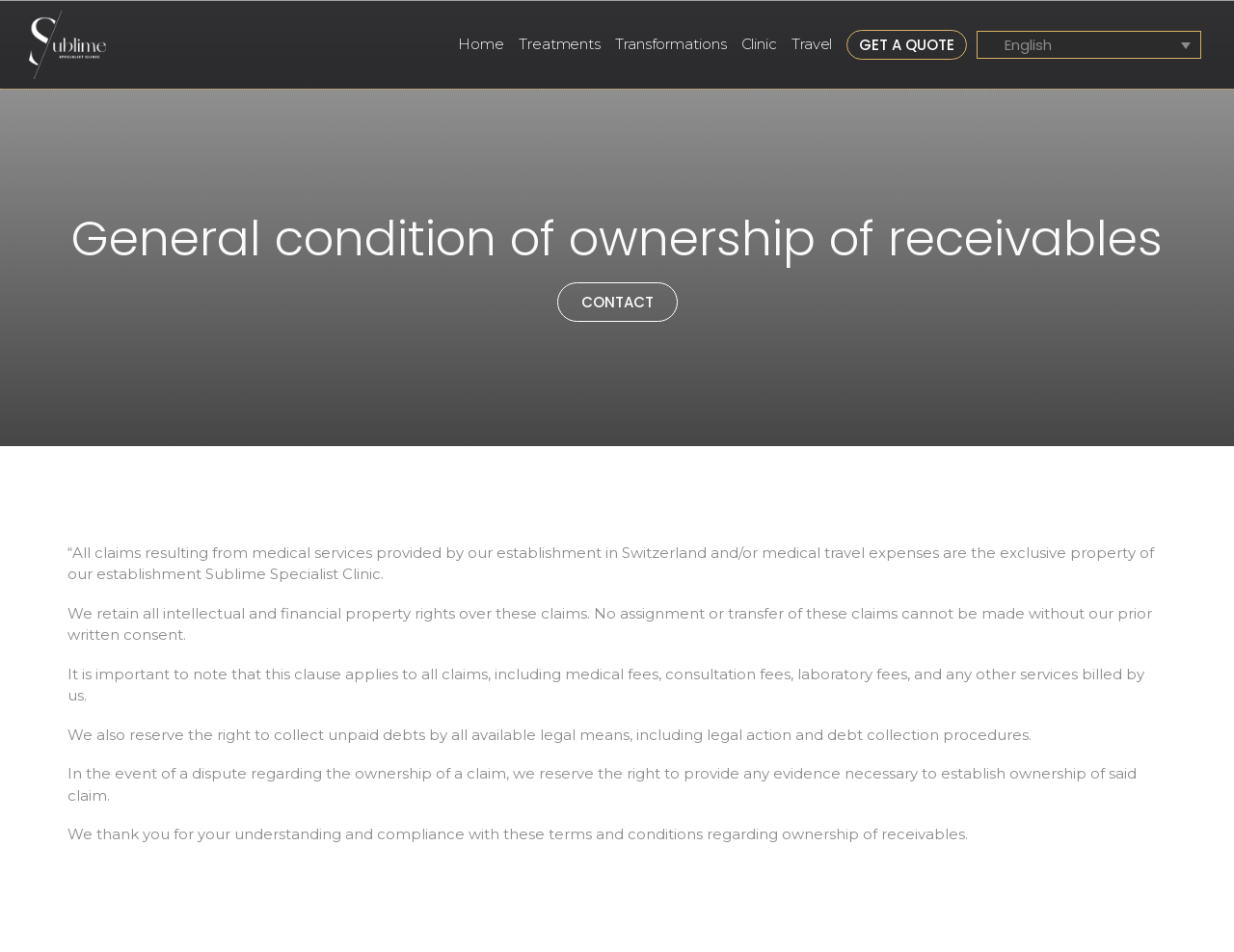What is the main heading of this webpage? Please extract and provide it.

General condition of ownership of receivables